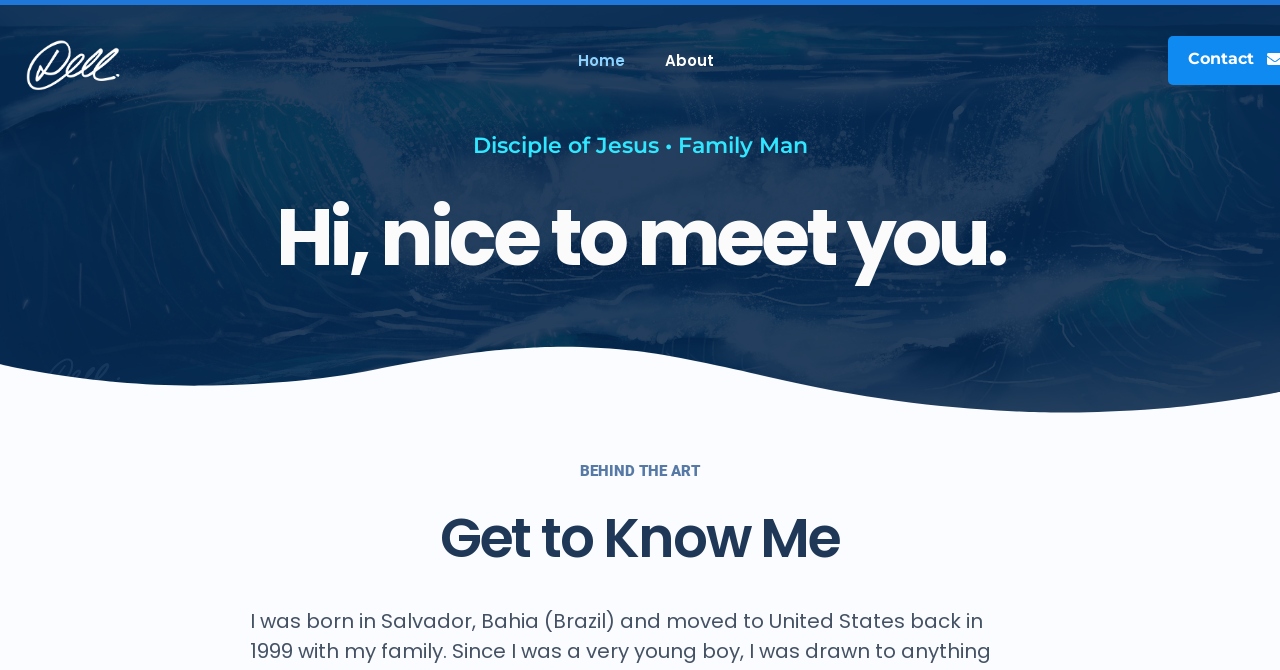What is the tone of the webpage?
Please elaborate on the answer to the question with detailed information.

The tone of the webpage can be inferred from the language used in the headings, which is informal and welcoming, suggesting a friendly tone. The use of phrases like 'Hi, nice to meet you.' and 'Get to Know Me' also contribute to a friendly tone.